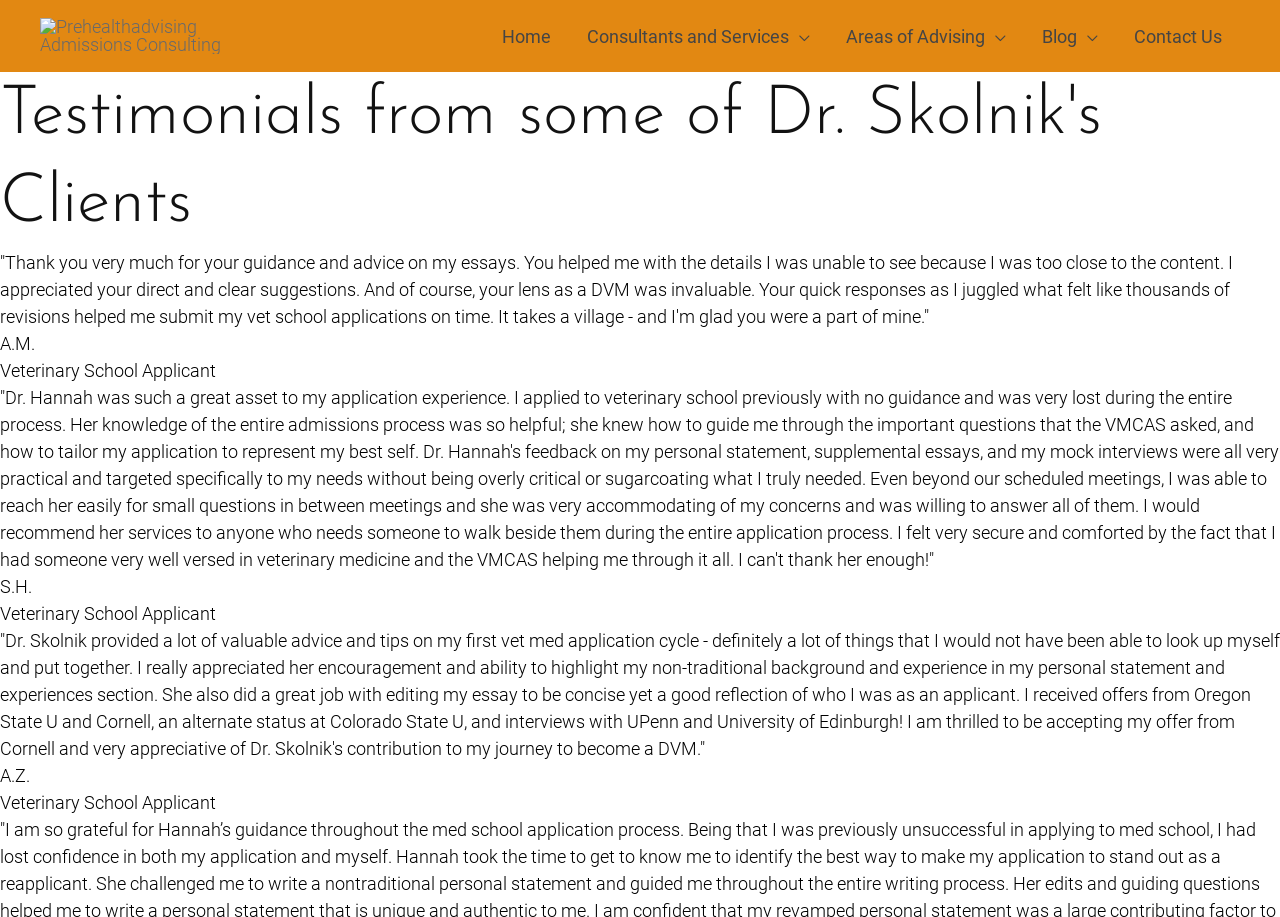Determine the bounding box coordinates of the region I should click to achieve the following instruction: "Click on the 'Contact Us' link". Ensure the bounding box coordinates are four float numbers between 0 and 1, i.e., [left, top, right, bottom].

[0.872, 0.015, 0.969, 0.064]